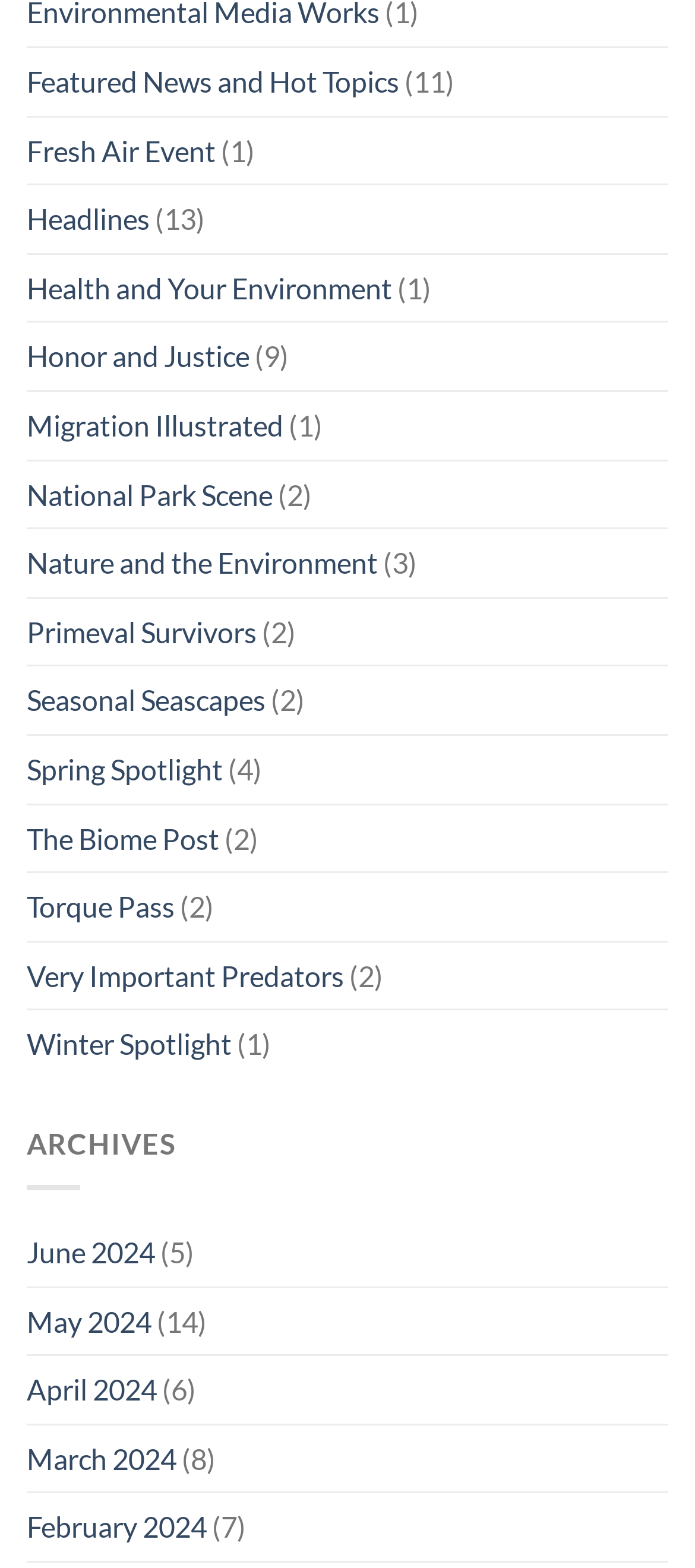Pinpoint the bounding box coordinates of the element to be clicked to execute the instruction: "View featured news and hot topics".

[0.038, 0.031, 0.574, 0.073]